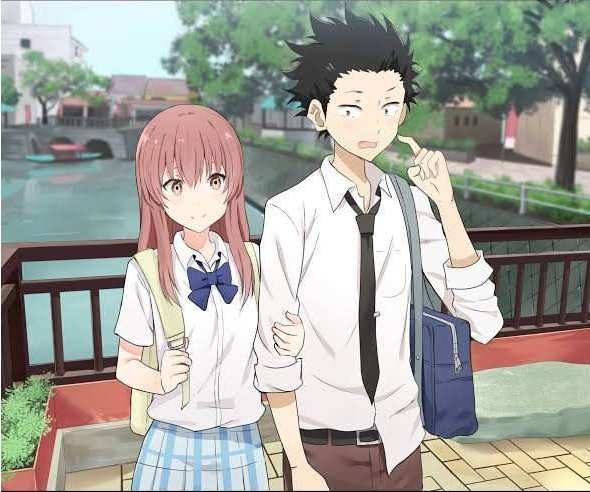Explain what the image portrays in a detailed manner.

The image depicts two characters from the anime "A Silent Voice" (Koe no Katachi). Shouko Nishimiya, a girl with long, straight hair and a blush on her cheeks, wears a white school uniform with a blue bow and a blue skirt. She is seen walking closely beside Shouya Ishida, a boy with spiky black hair dressed in a white shirt and a black tie, who is looking slightly anxious as he scratches his head. 

The backdrop features a serene outdoor setting that includes a bridge over a calm waterway adorned with trees and quaint buildings, reflecting a peaceful afternoon atmosphere. This moment captures a blend of shyness and connection, reflecting the complex emotions tied to friendship and understanding present in the narrative of their story. The contrasting expressions of the two characters convey a deep undercurrent of personal struggles and the journey of healing, emphasizing themes of empathy and acceptance.